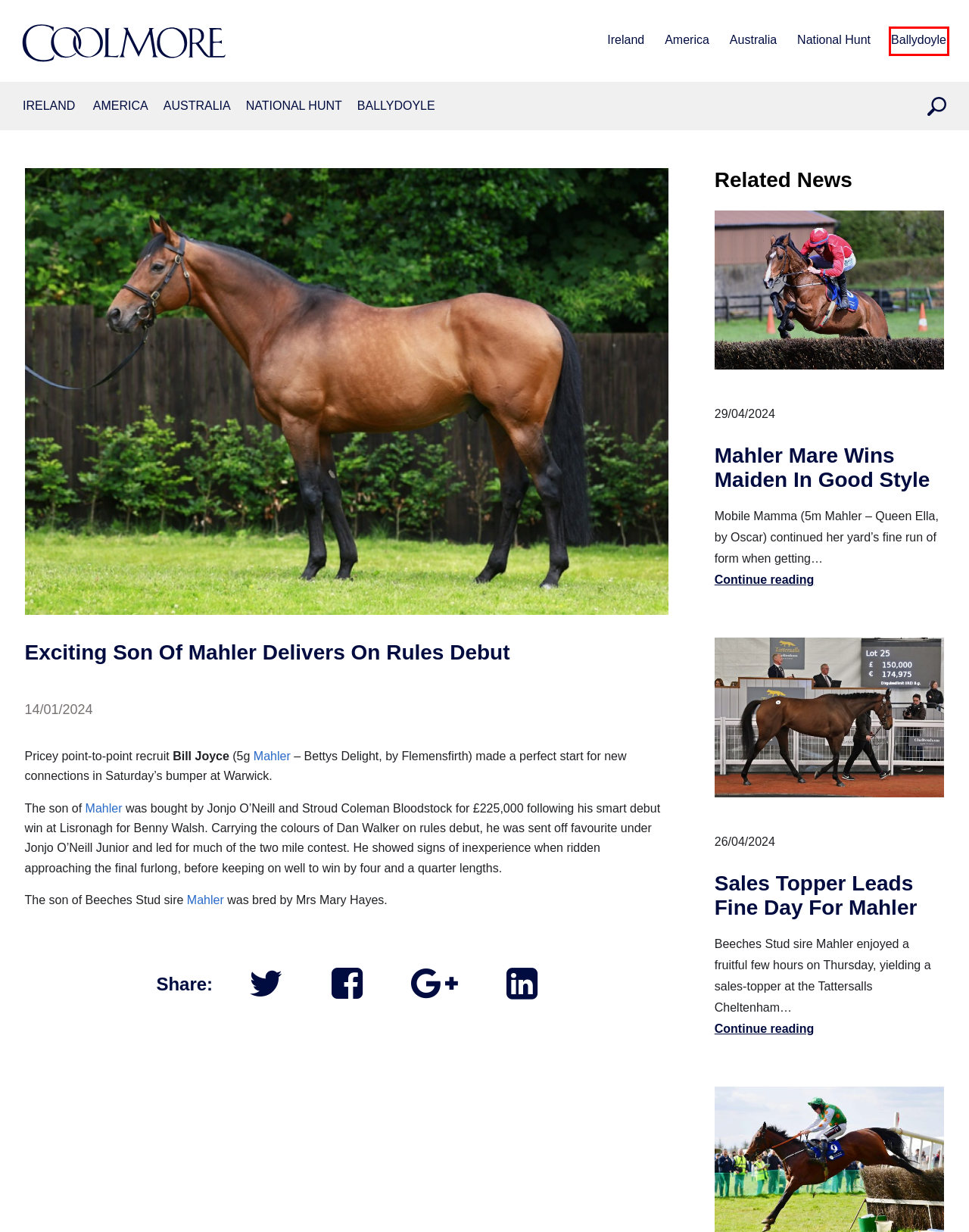Observe the screenshot of a webpage with a red bounding box highlighting an element. Choose the webpage description that accurately reflects the new page after the element within the bounding box is clicked. Here are the candidates:
A. Coolmore America | Home Of Champions | Ashford Stud
B. Ballydoyle | Racing Stable | Tipperary
C. Coolmore Ireland | Home Of Champions | Coolmore Stud
D. Sales Topper Leads Fine Day For Mahler
E. Coolmore National Hunt | Home Of Champions
F. Coolmore Australia | Home Of Champions | Jerrys Plains
G. Mahler Mare Wins Maiden In Good Style
H. Mahler | Stallions - Coolmore National Hunt

B